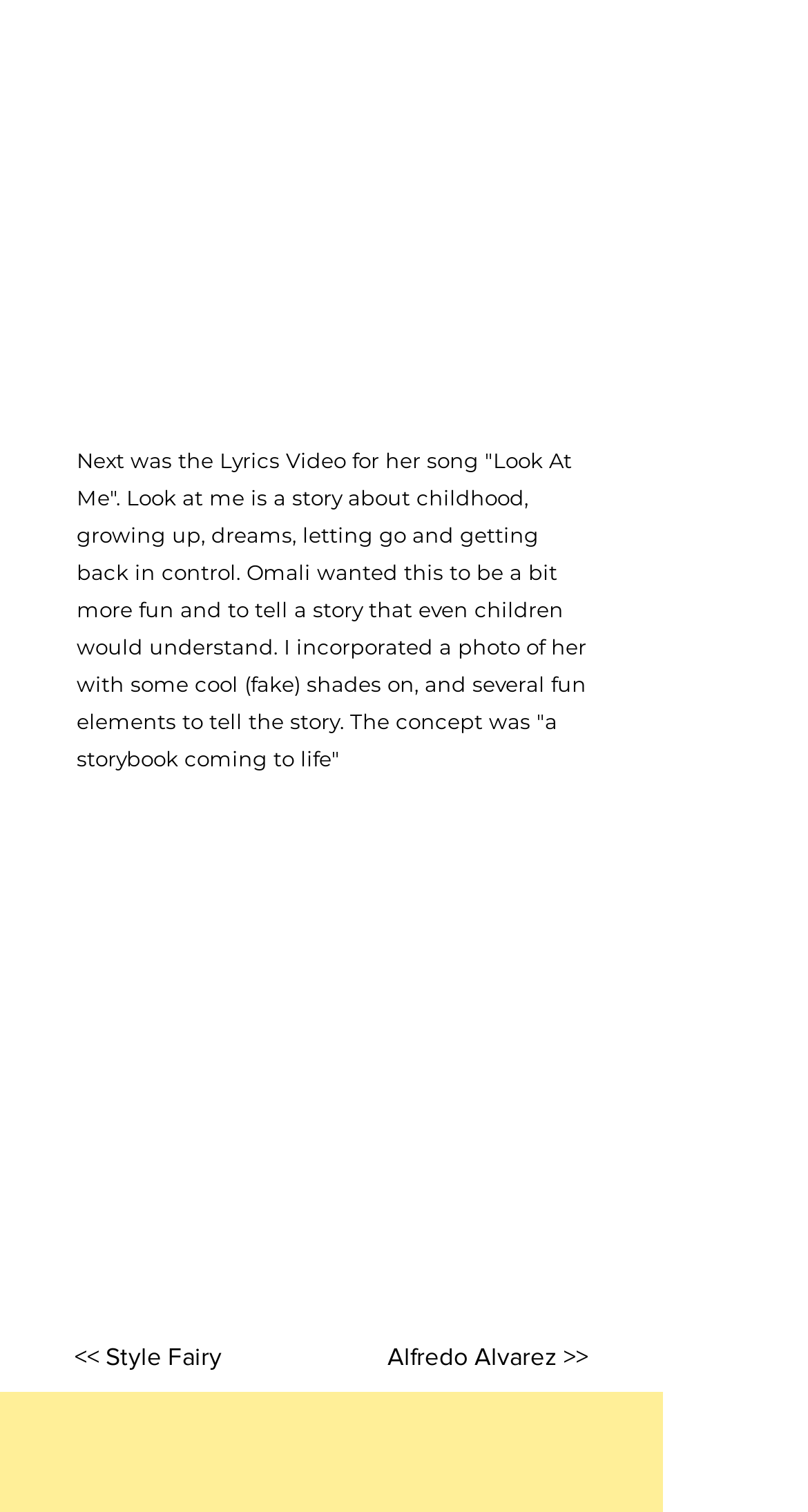What is the song title mentioned in the text?
Based on the image, answer the question with as much detail as possible.

The song title is mentioned in the text as 'Look At Me', which is a story about childhood, growing up, dreams, letting go, and getting back in control.